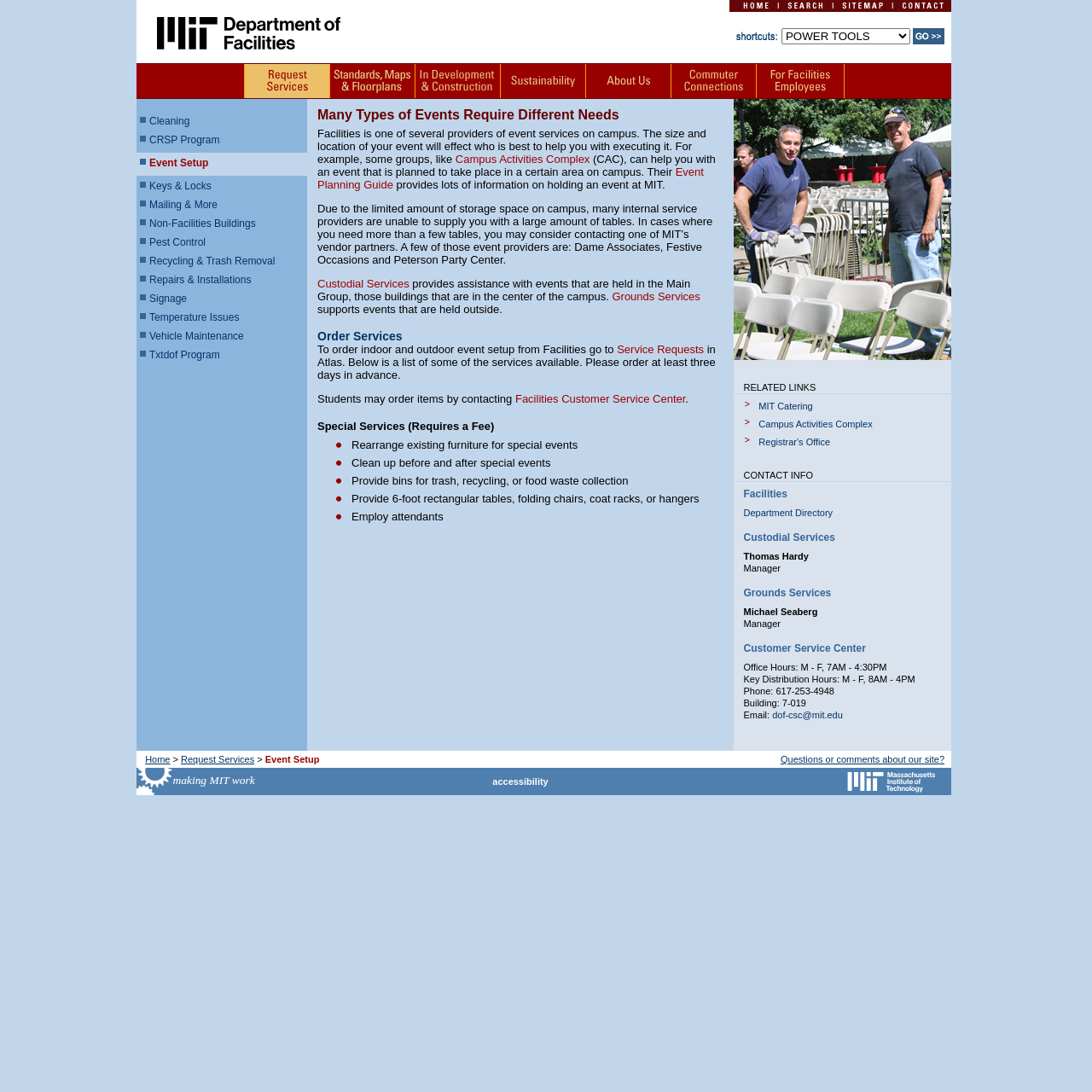Describe every aspect of the webpage comprehensively.

The webpage is titled "MIT Facilities - Request Services" and has a navigation menu at the top with links to "Home", "Search", "Sitemap", "Contact", and "Shortcuts" accompanied by corresponding images. Below the navigation menu, there is a table with a row of links to various facilities-related services, including "Request Services", "Maps & Floor Plans", "In Development & Construction", "Sustainability", "About Us", "Parking and Transportation", and "For Facilities Employees". Each link has an associated image.

Below this table, there is a larger table that takes up most of the page. This table has multiple rows, each containing a grid of cells with images and links to specific facilities services, such as "Cleaning" and "CRSP Program". The grid cells are separated by small images, and some cells contain navigation bullets. The table appears to be a directory or catalog of facilities services offered by MIT.